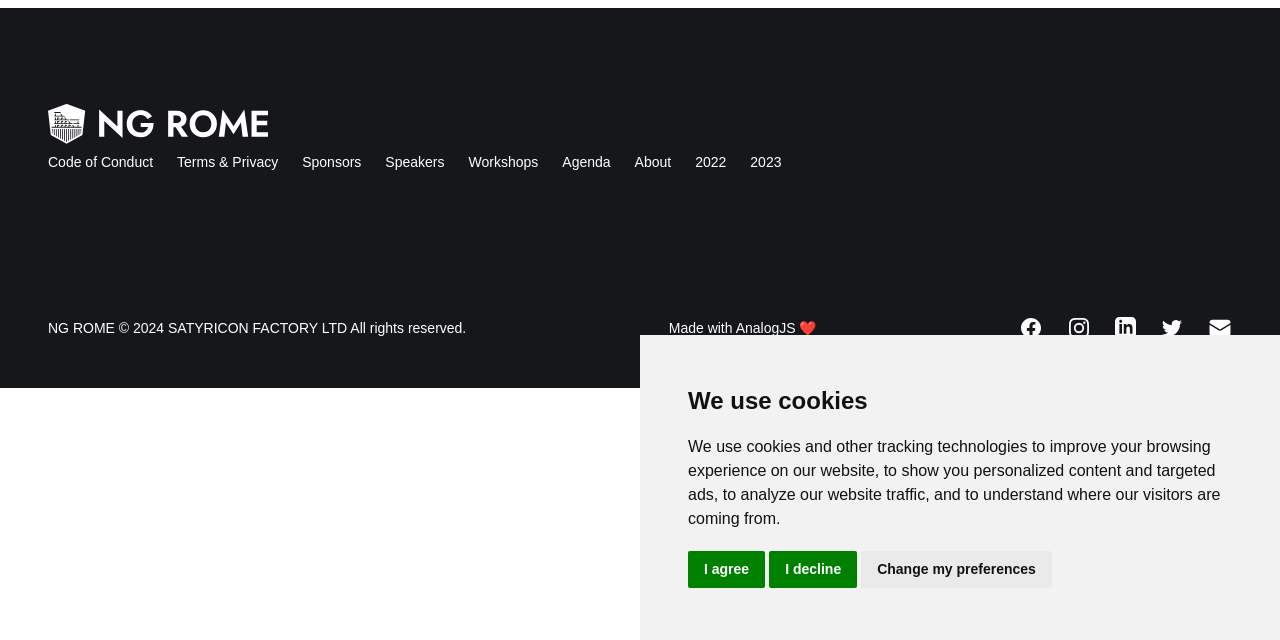Using the element description provided, determine the bounding box coordinates in the format (top-left x, top-left y, bottom-right x, bottom-right y). Ensure that all values are floating point numbers between 0 and 1. Element description: Instagram

[0.834, 0.494, 0.852, 0.531]